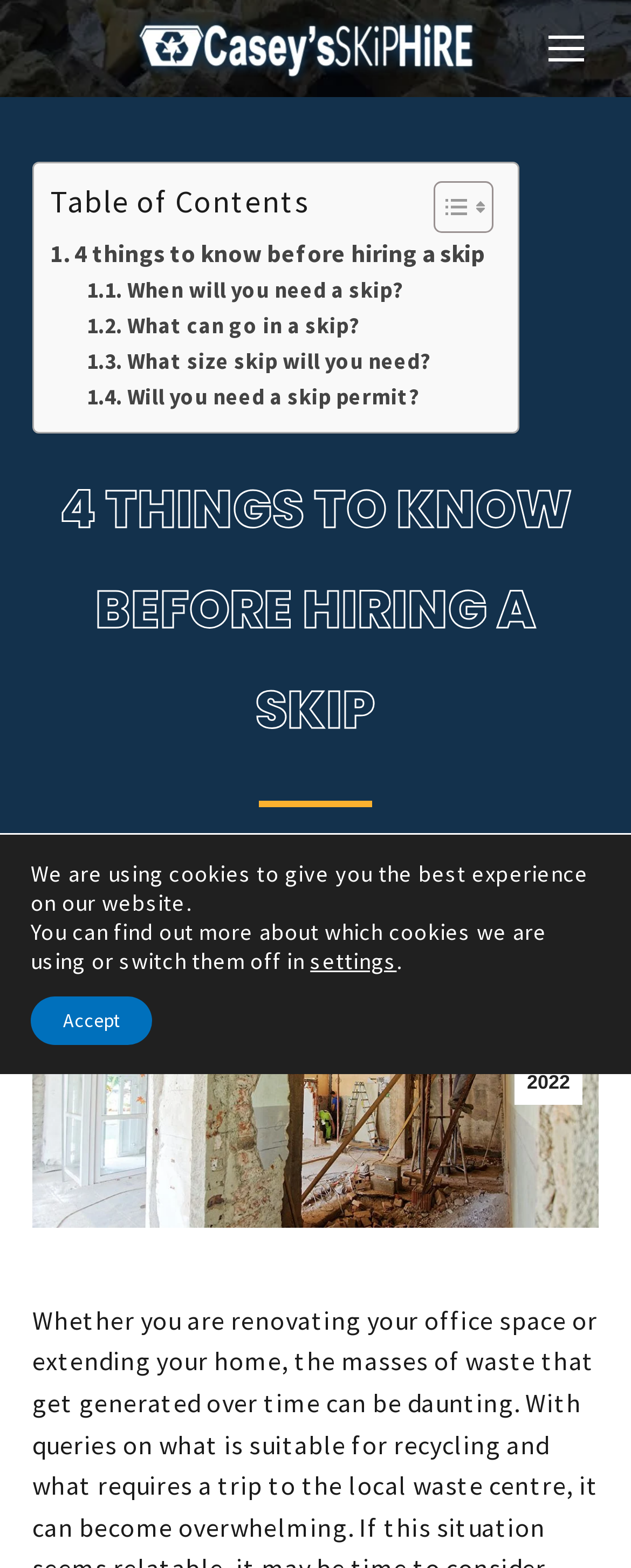Please determine the bounding box coordinates, formatted as (top-left x, top-left y, bottom-right x, bottom-right y), with all values as floating point numbers between 0 and 1. Identify the bounding box of the region described as: Call Us

[0.0, 0.64, 1.0, 0.675]